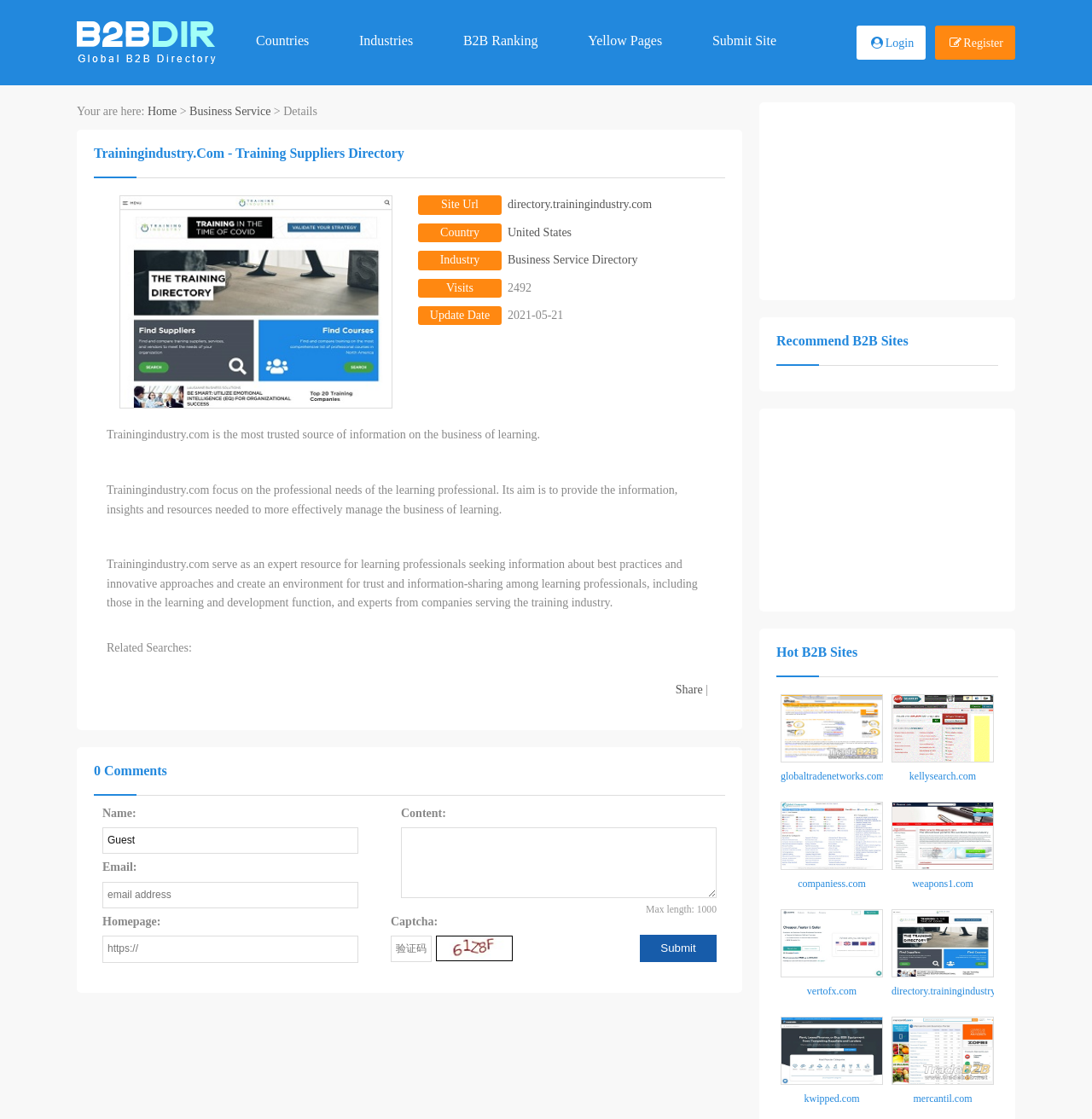Please mark the bounding box coordinates of the area that should be clicked to carry out the instruction: "View the Yellow Pages".

[0.539, 0.03, 0.606, 0.043]